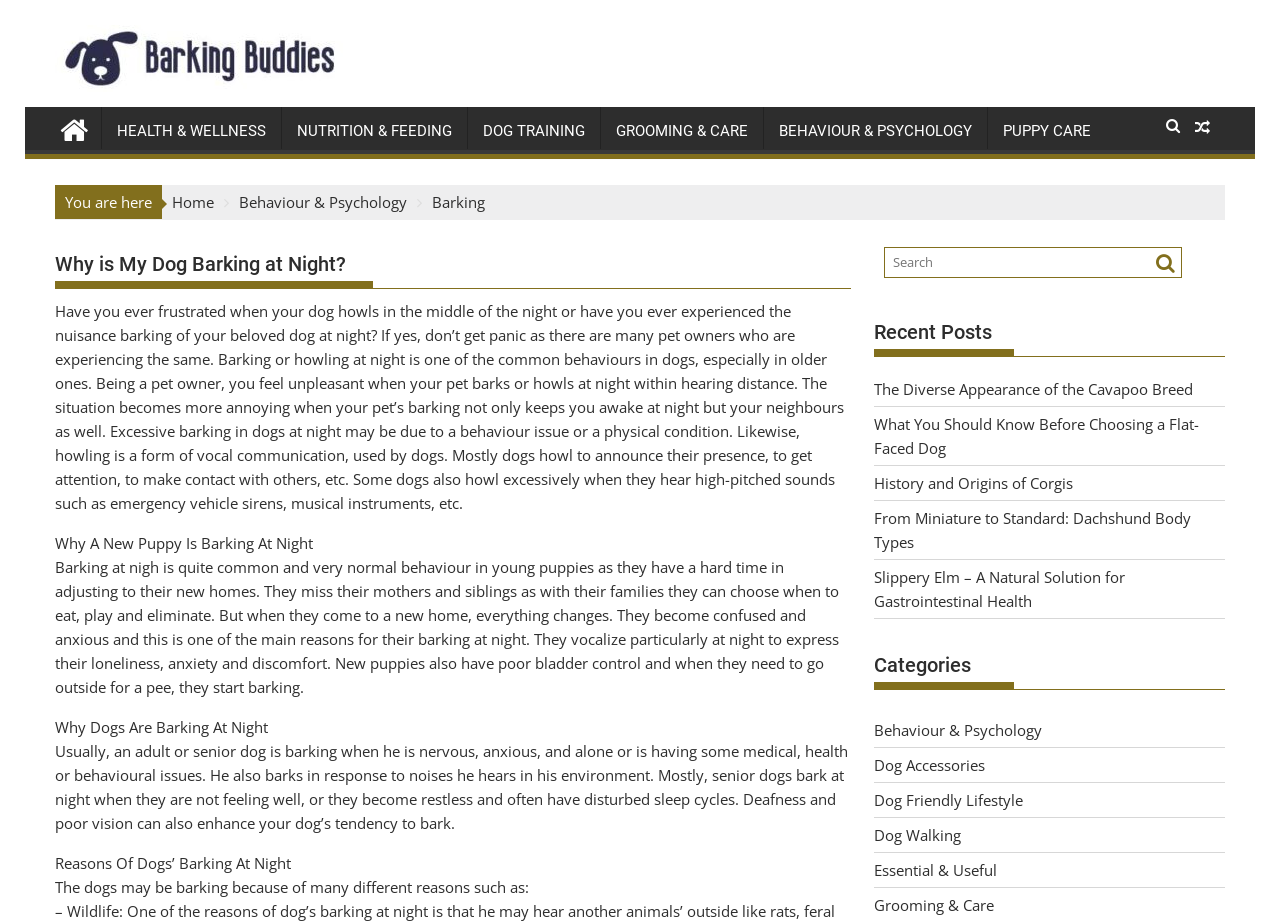Create a detailed narrative describing the layout and content of the webpage.

This webpage is about dog behavior and psychology, specifically focusing on why dogs bark at night. The page has a header section with a logo and navigation links to various categories such as Health & Wellness, Nutrition & Feeding, Dog Training, and more. Below the header, there is a breadcrumb trail indicating the current page's location.

The main content of the page is divided into sections, starting with a heading "Why is My Dog Barking at Night?" followed by a lengthy paragraph explaining the common behavior of dogs barking or howling at night. This is followed by three subheadings: "Why A New Puppy Is Barking At Night", "Why Dogs Are Barking At Night", and "Reasons Of Dogs’ Barking At Night", each with their own paragraphs explaining the reasons behind the behavior.

On the right side of the page, there is a search bar with a magnifying glass icon and a button to submit the search query. Below the search bar, there is a section titled "Recent Posts" with links to five recent articles on various dog-related topics. Further down, there is a section titled "Categories" with links to different categories such as Behaviour & Psychology, Dog Accessories, and more.

Throughout the page, there are no images, but there are various UI elements such as links, headings, and text boxes. The overall layout is organized, with clear headings and concise text, making it easy to navigate and read.